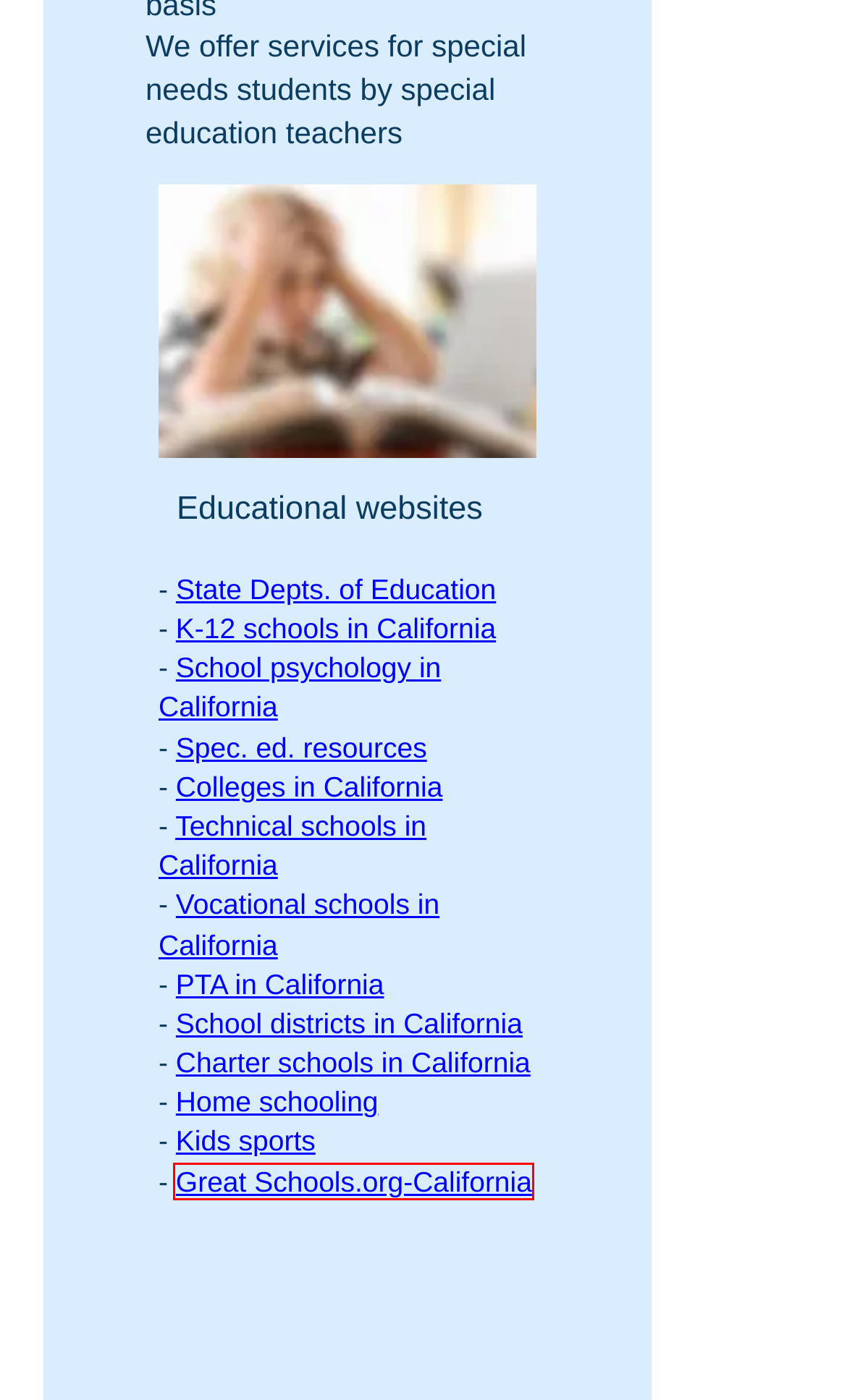Review the screenshot of a webpage that includes a red bounding box. Choose the webpage description that best matches the new webpage displayed after clicking the element within the bounding box. Here are the candidates:
A. Tutors in California - Find a Tutor
B. Home - California State PTA
C. Tutors in California - Tutor Registration
D. Tutors in California - What is tutoring?
E. Tutors in California-How to meet and use the tutor
F. 2024 California Schools | Public, Charter, & Private School Ratings
G. California
H. Tutors in California - Video Tips

F